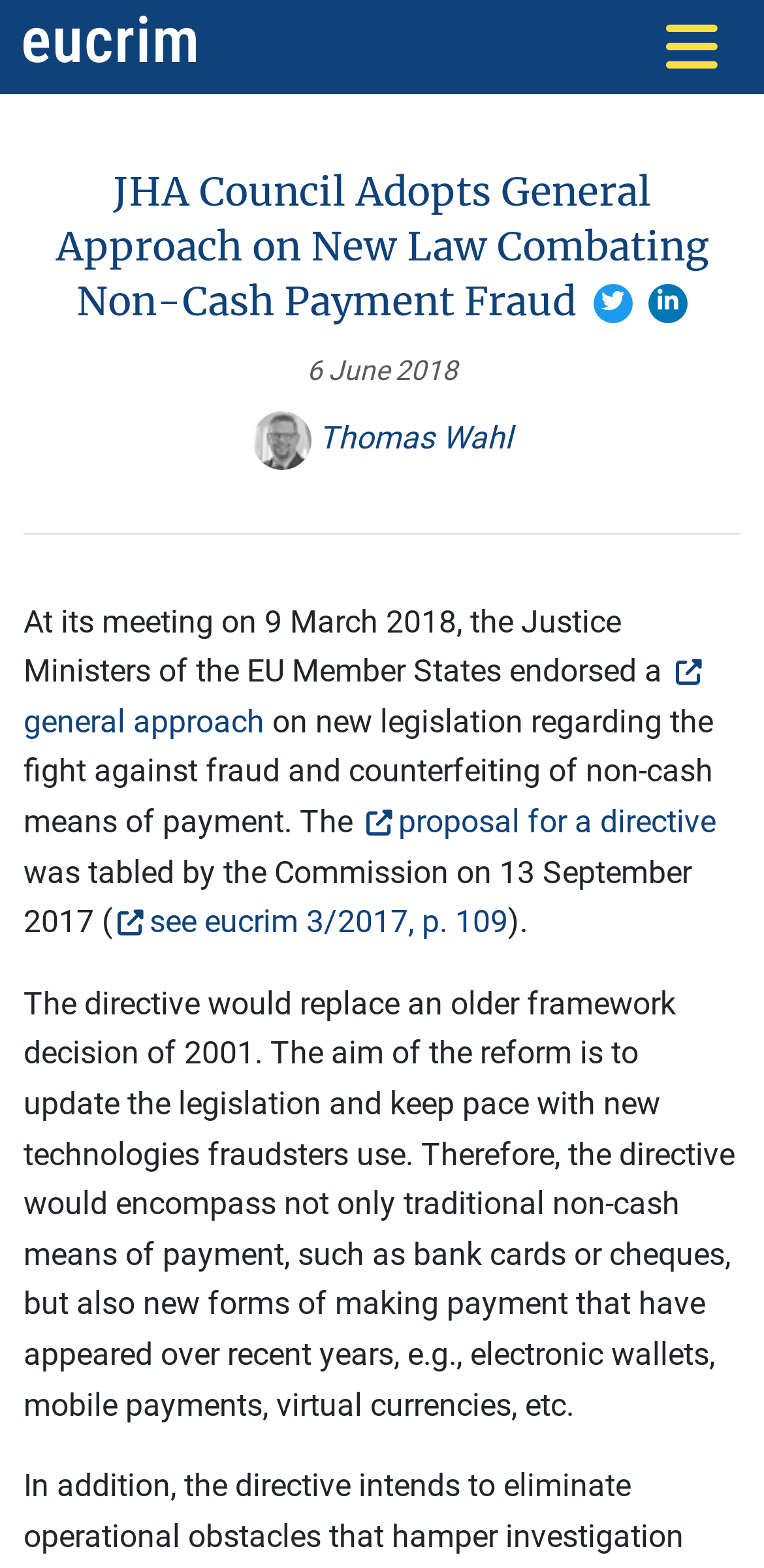When was the proposal for a directive tabled?
We need a detailed and meticulous answer to the question.

The date when the proposal for a directive was tabled can be found in the text 'was tabled by the Commission on 13 September 2017 (' which is located in the StaticText element with bounding box coordinates [0.031, 0.544, 0.905, 0.6].